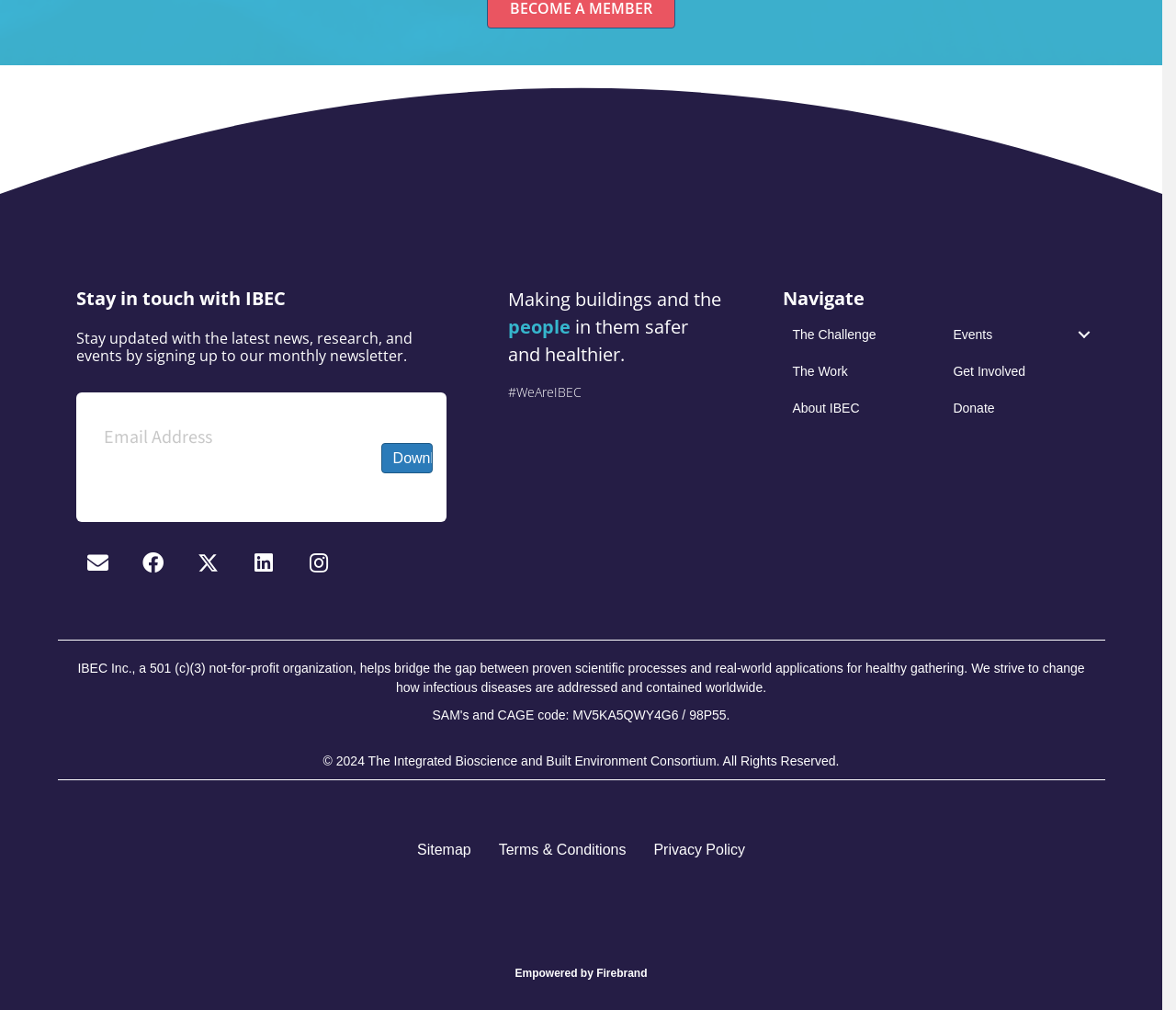Please pinpoint the bounding box coordinates for the region I should click to adhere to this instruction: "Download".

[0.324, 0.439, 0.368, 0.469]